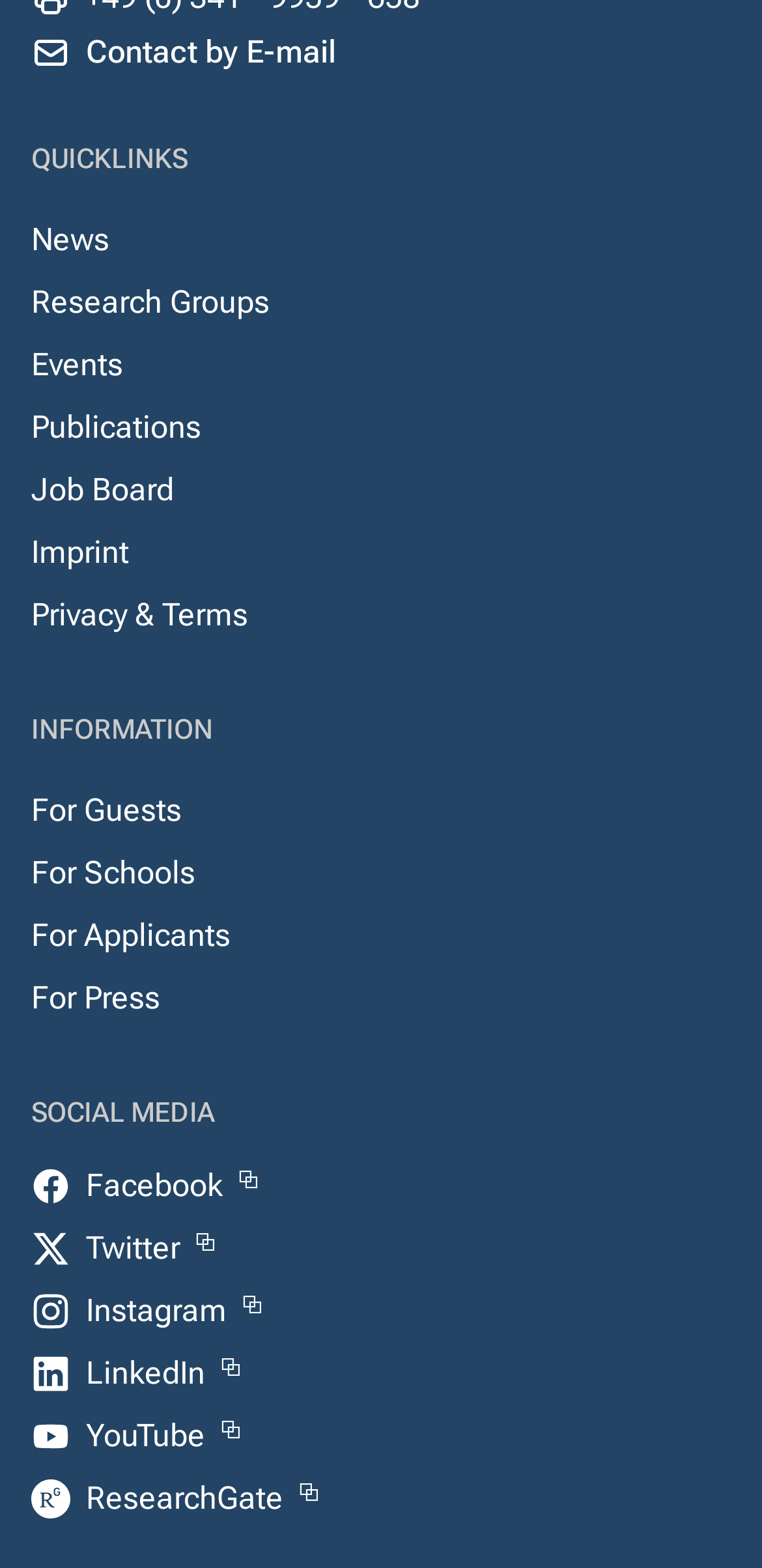Indicate the bounding box coordinates of the element that needs to be clicked to satisfy the following instruction: "Contact by E-mail". The coordinates should be four float numbers between 0 and 1, i.e., [left, top, right, bottom].

[0.113, 0.019, 0.441, 0.049]